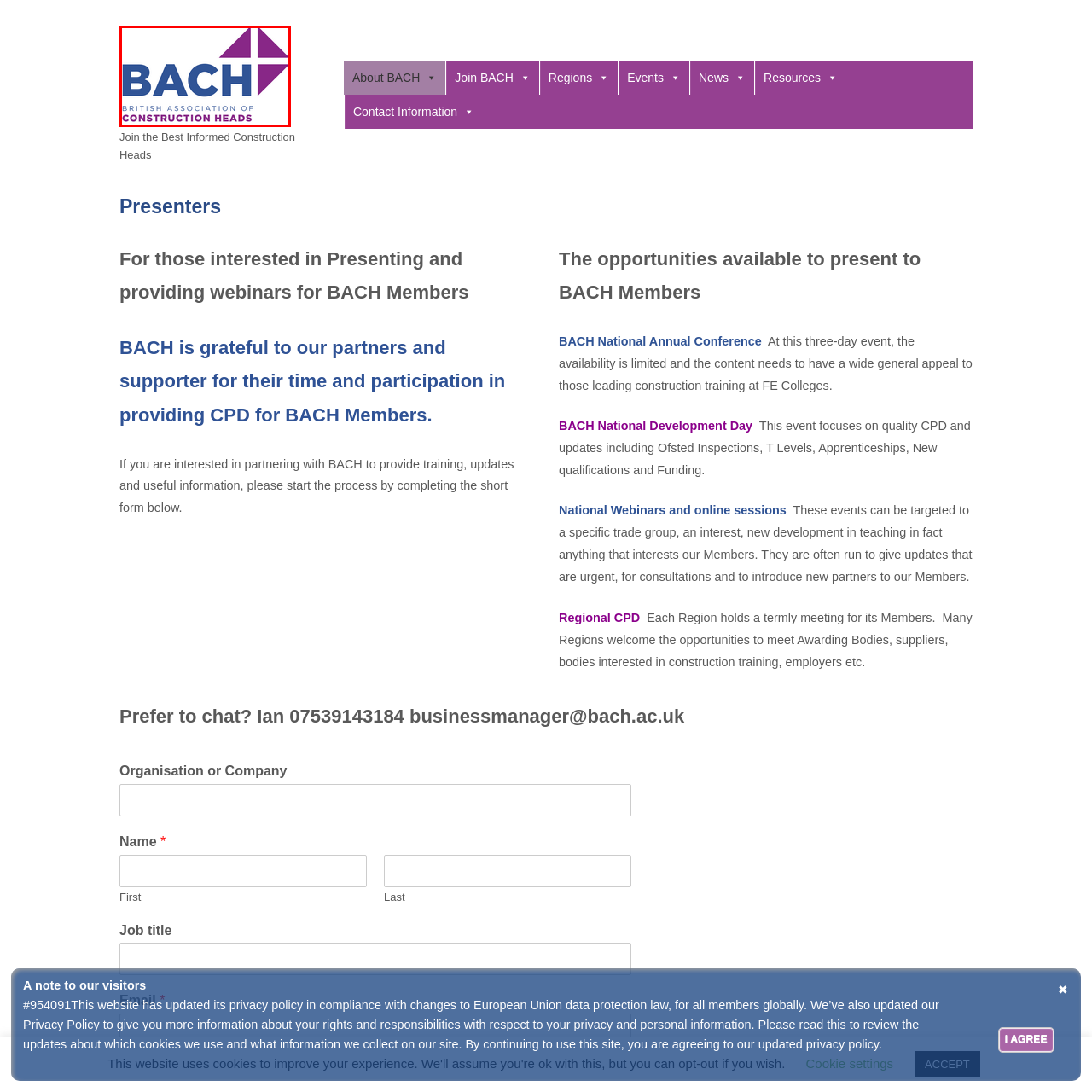Please look at the image highlighted by the red box, What is the focus of the British Association of Construction Heads?
 Provide your answer using a single word or phrase.

construction industry